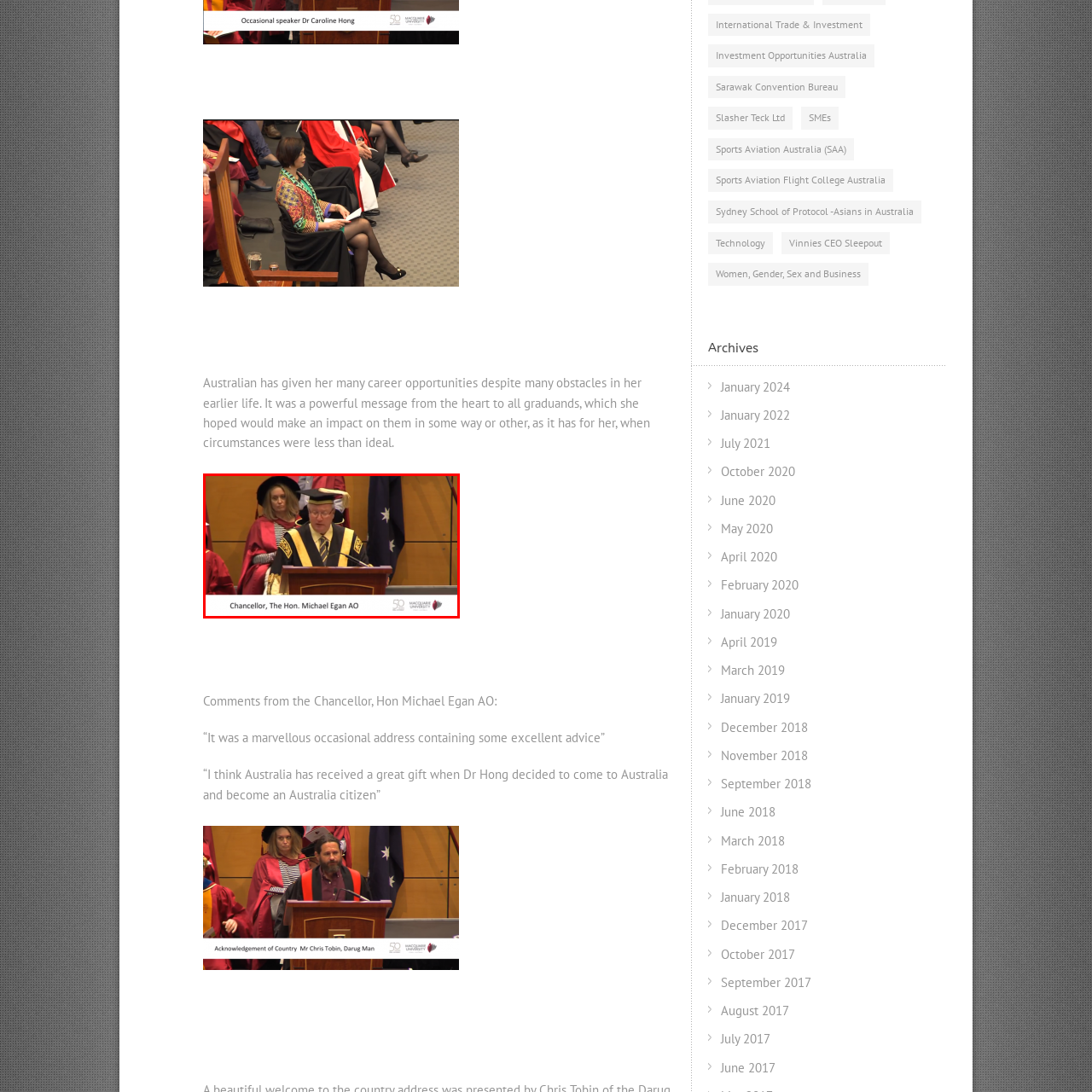What is the occasion likely to be? Observe the image within the red bounding box and give a one-word or short-phrase answer.

Graduation ceremony